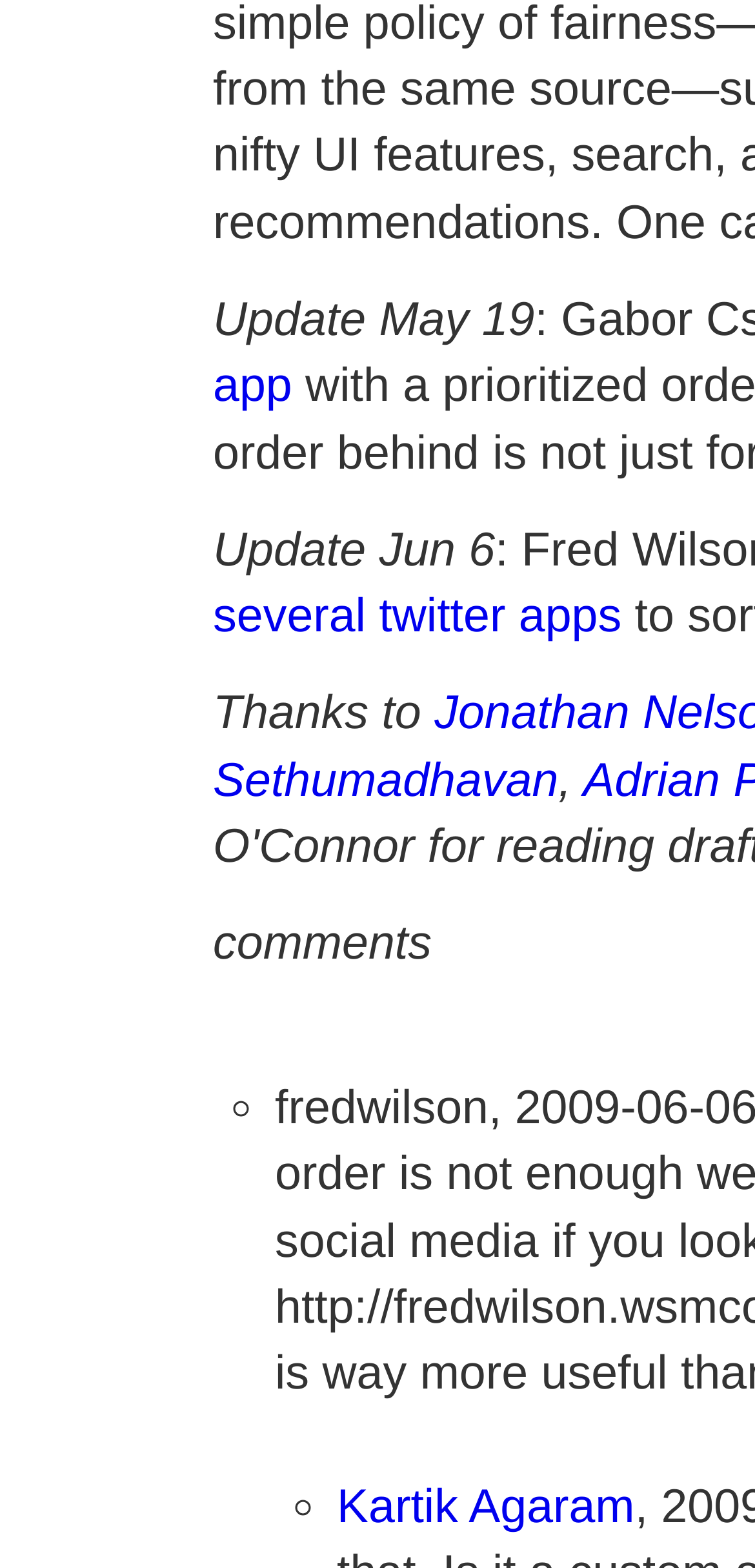What is the significance of the ListMarker '◦'?
Answer the question in as much detail as possible.

The ListMarker '◦' is used to denote a list item, which is commonly used in webpages to organize and present information in a clear and concise manner. In this case, the ListMarker is used to indicate that the text following it is a list item, likely related to the updates or comments mentioned earlier on the webpage.